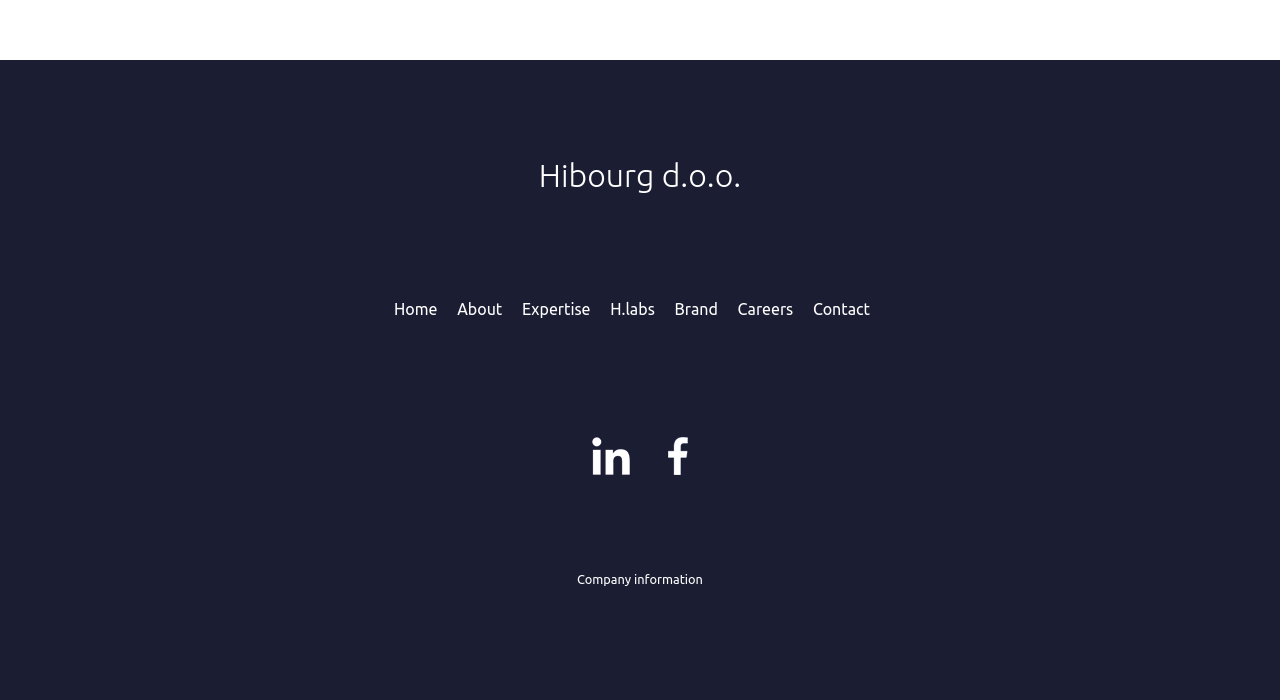Identify the bounding box coordinates of the element to click to follow this instruction: 'view expertise'. Ensure the coordinates are four float values between 0 and 1, provided as [left, top, right, bottom].

[0.408, 0.429, 0.461, 0.455]